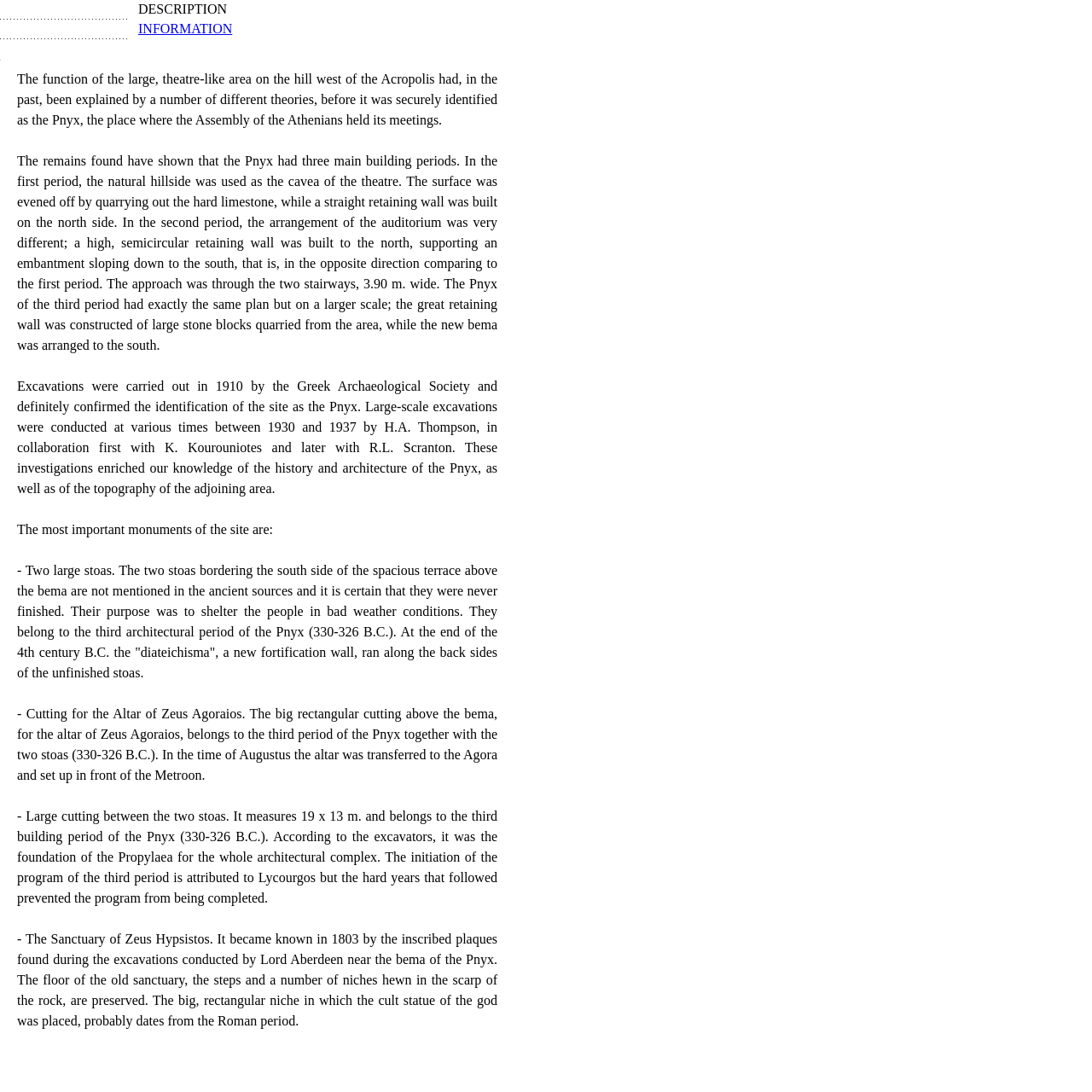Answer the following inquiry with a single word or phrase:
What is the name of the hill where the Pnyx is located?

Acropolis